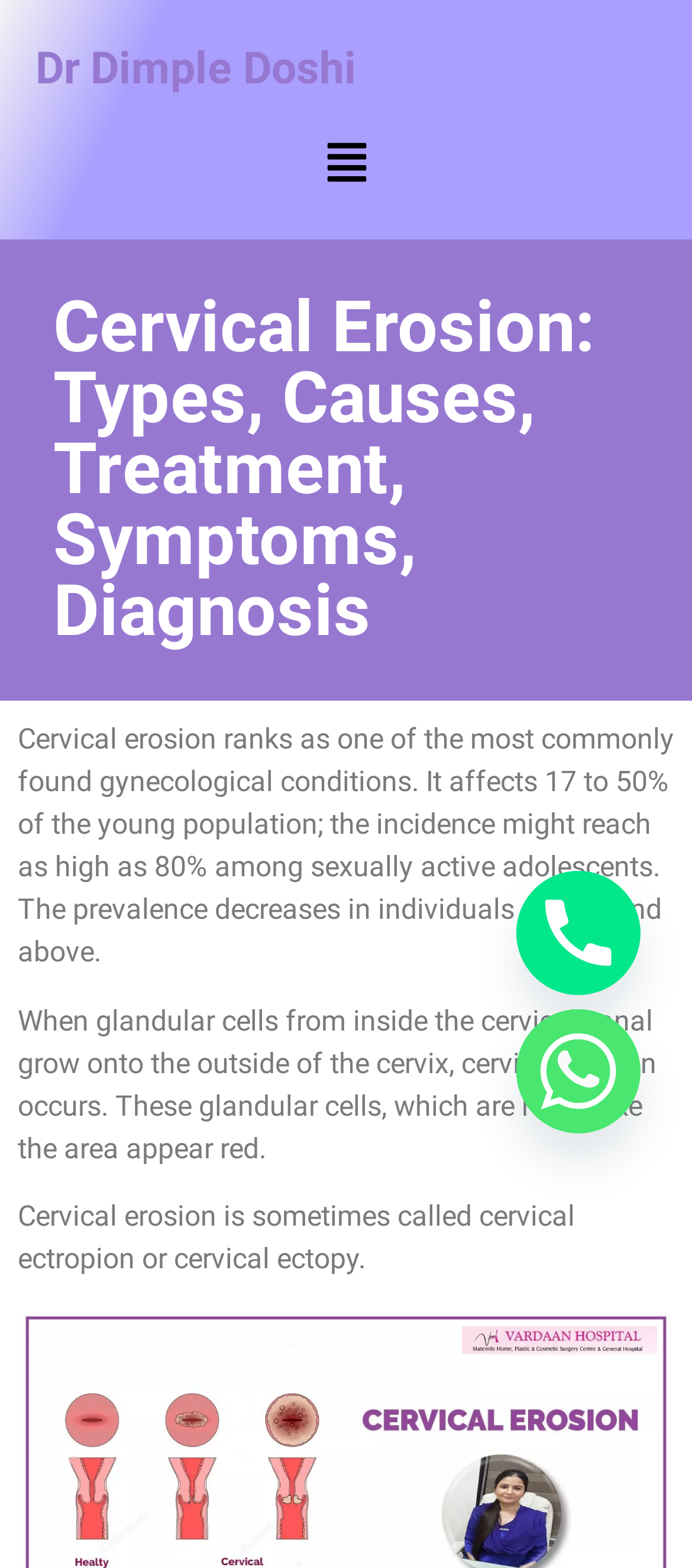Elaborate on the information and visuals displayed on the webpage.

The webpage is about cervical erosion, a common gynecological condition. At the top, there is a heading with the name "Dr Dimple Doshi", which is also a clickable link. Next to it, there is a "Menu" button. Below these elements, there is a larger heading that reads "Cervical Erosion: Types, Causes, Treatment, Symptoms, Diagnosis".

The main content of the webpage is divided into three paragraphs of text. The first paragraph explains that cervical erosion is a common condition that affects a significant percentage of the young population, with the incidence decreasing in individuals above 35 years old. The second paragraph describes what cervical erosion is, stating that it occurs when glandular cells from inside the cervical canal grow onto the outside of the cervix, making the area appear red. The third paragraph provides an alternative name for cervical erosion, which is cervical ectropion or cervical ectopy.

On the right side of the page, near the bottom, there are two links, "Phone" and "Whatsapp", each accompanied by an image. These links are likely for contacting the gynecologist or clinic.